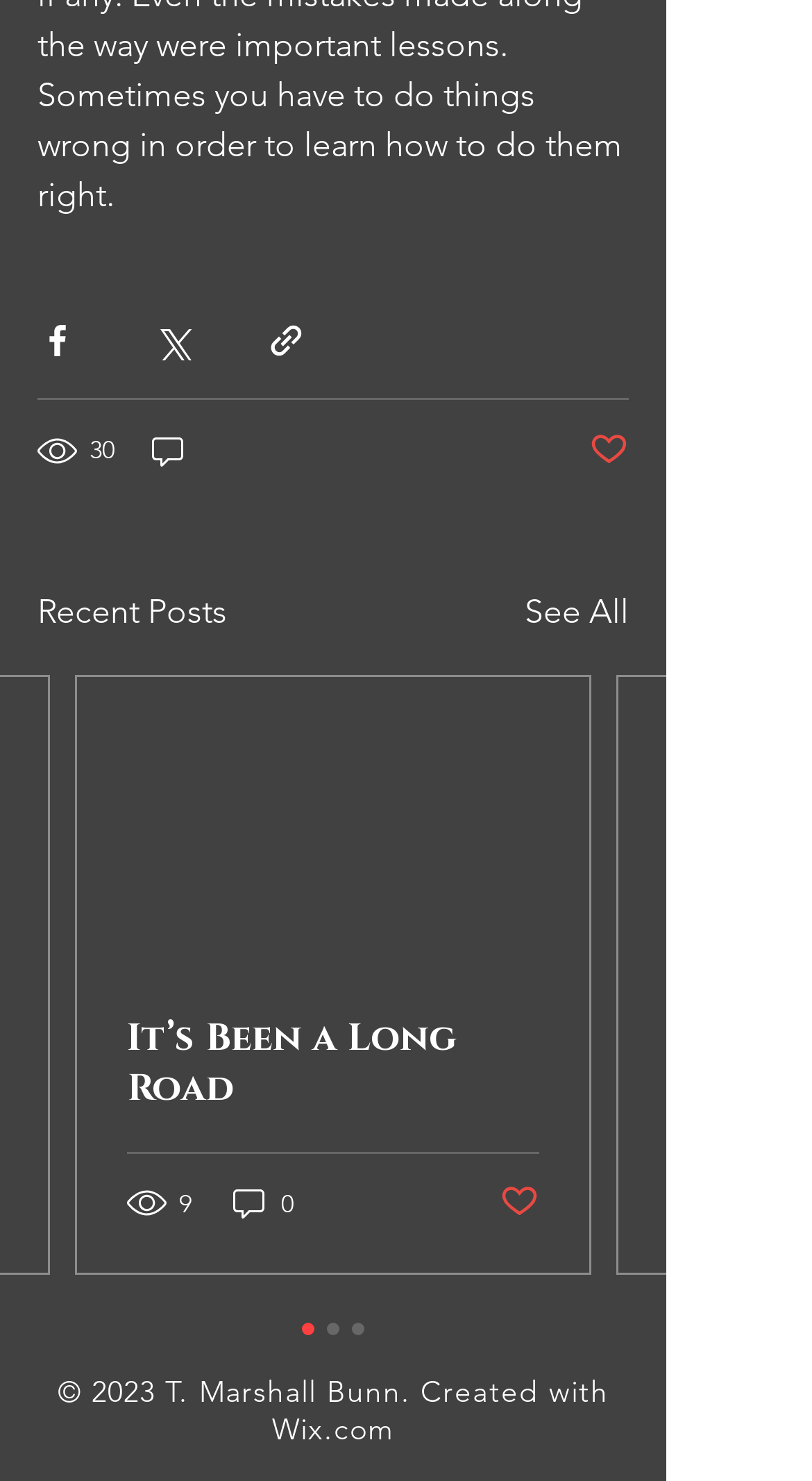What is the text of the second link in the first post?
Using the visual information, answer the question in a single word or phrase.

It’s Been a Long Road